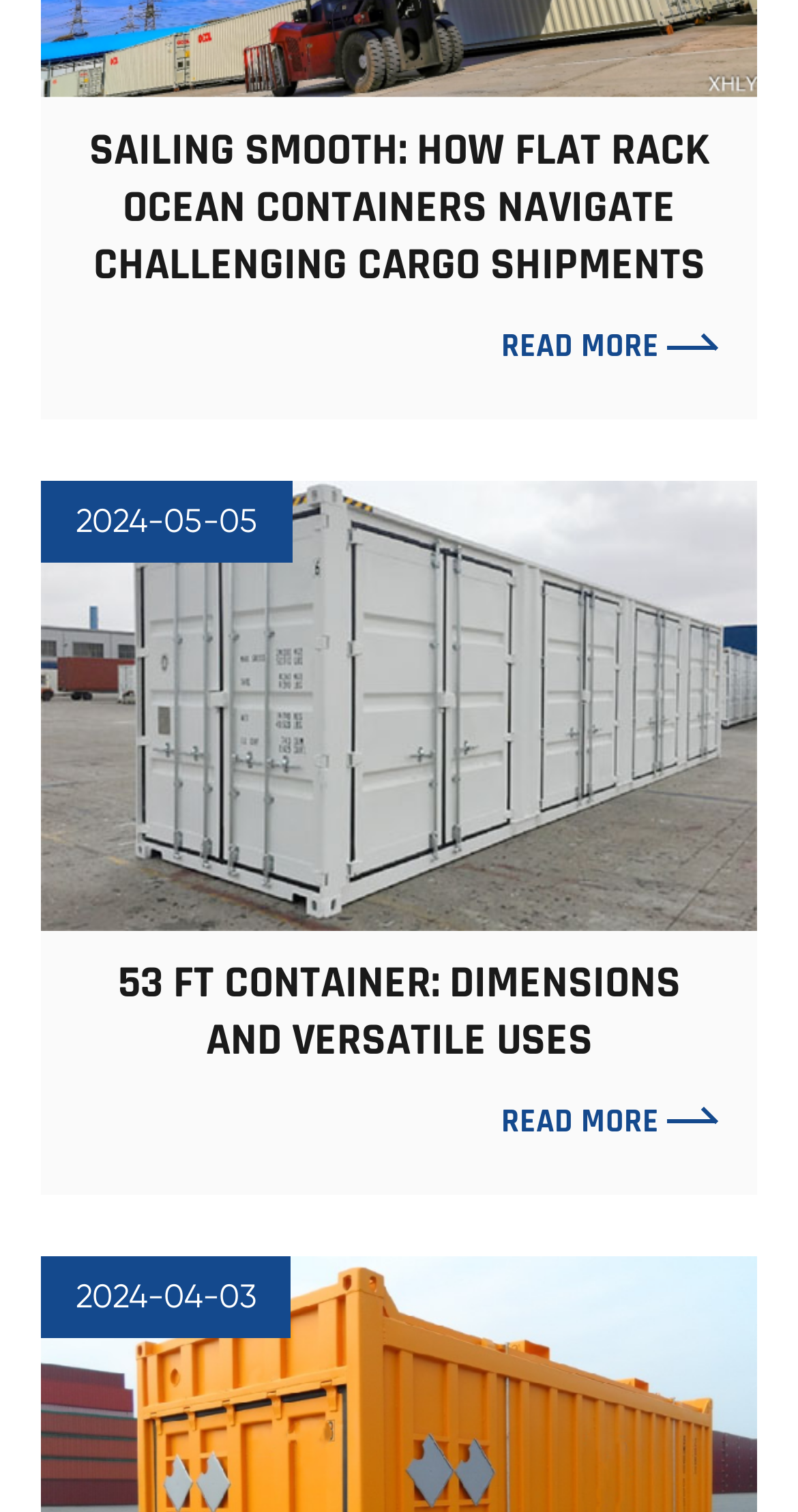What is the title of the first article?
Answer the question using a single word or phrase, according to the image.

SAILING SMOOTH